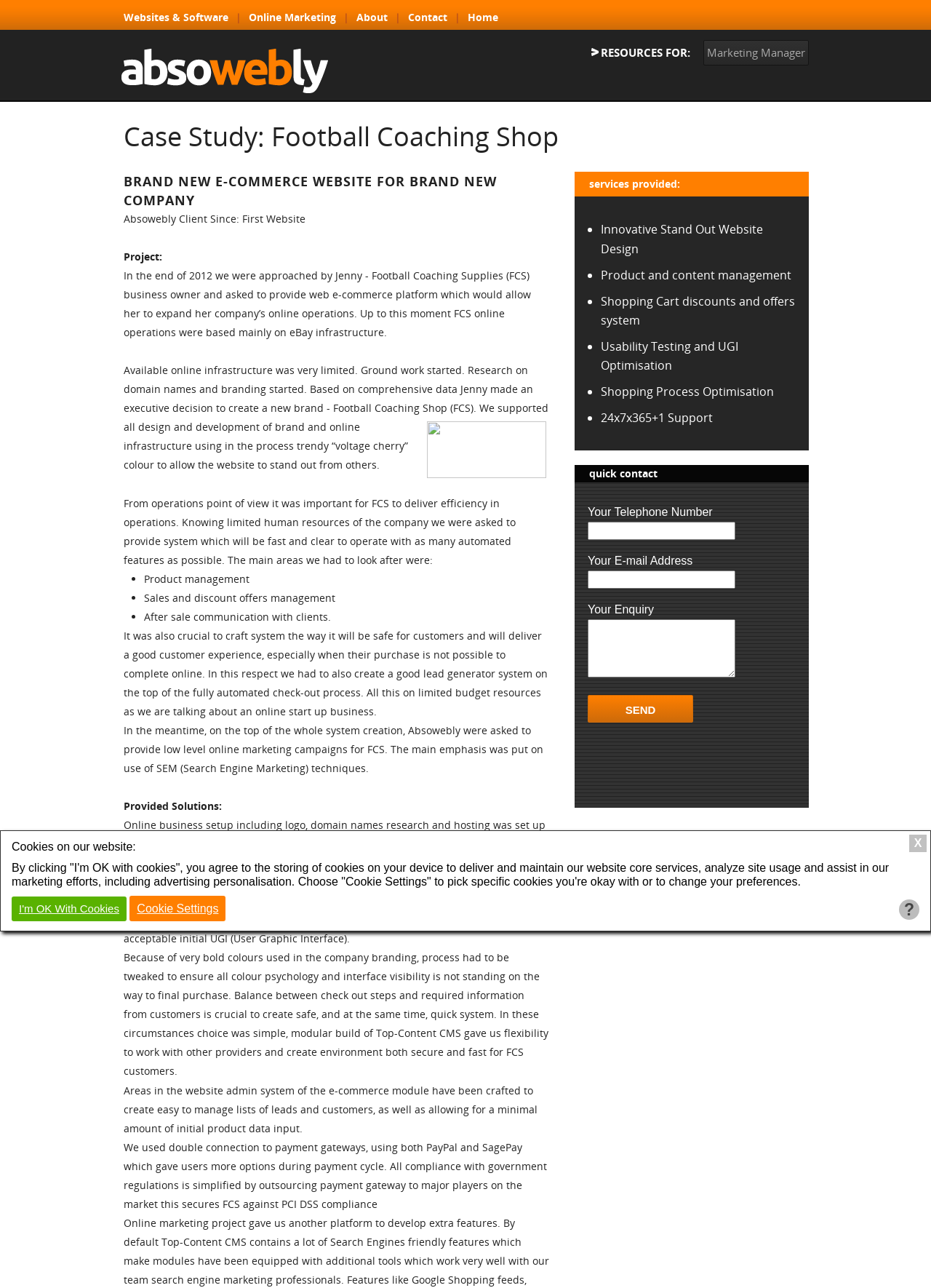What is the main goal of the e-commerce website?
Answer the question based on the image using a single word or a brief phrase.

To expand online operations